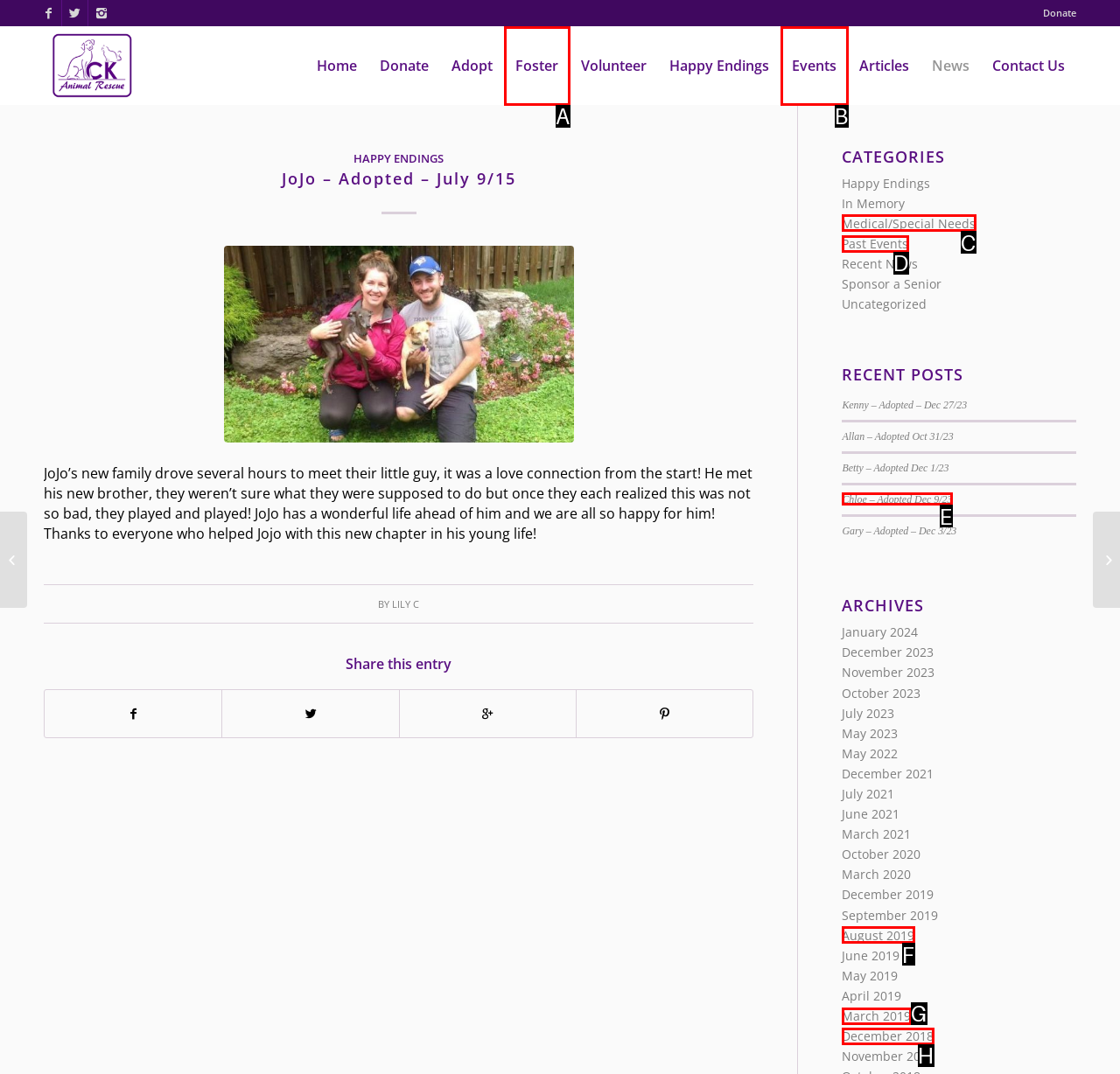Determine which option fits the following description: Foster
Answer with the corresponding option's letter directly.

A